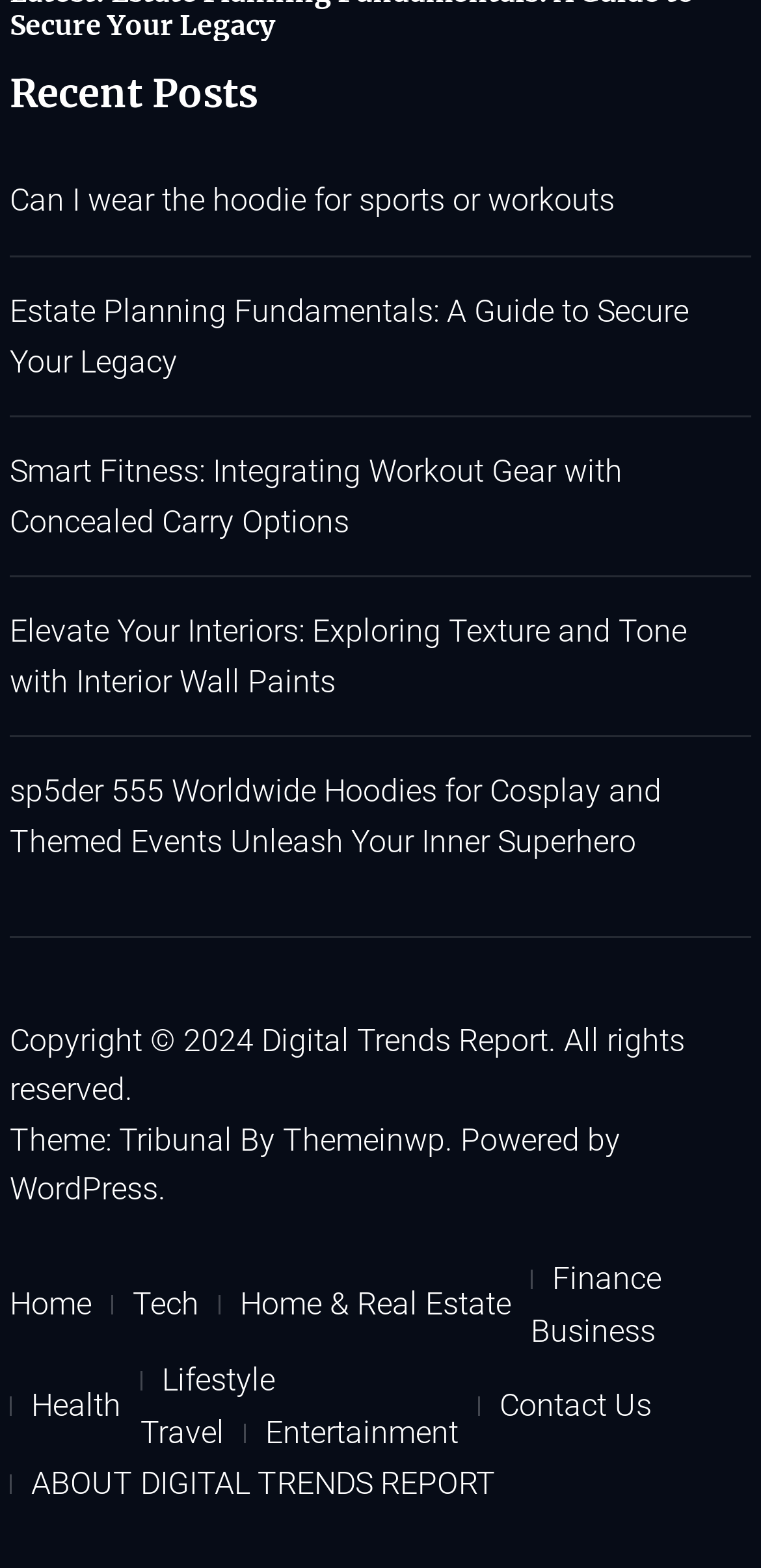Highlight the bounding box coordinates of the region I should click on to meet the following instruction: "Visit the Home page".

[0.013, 0.816, 0.146, 0.848]